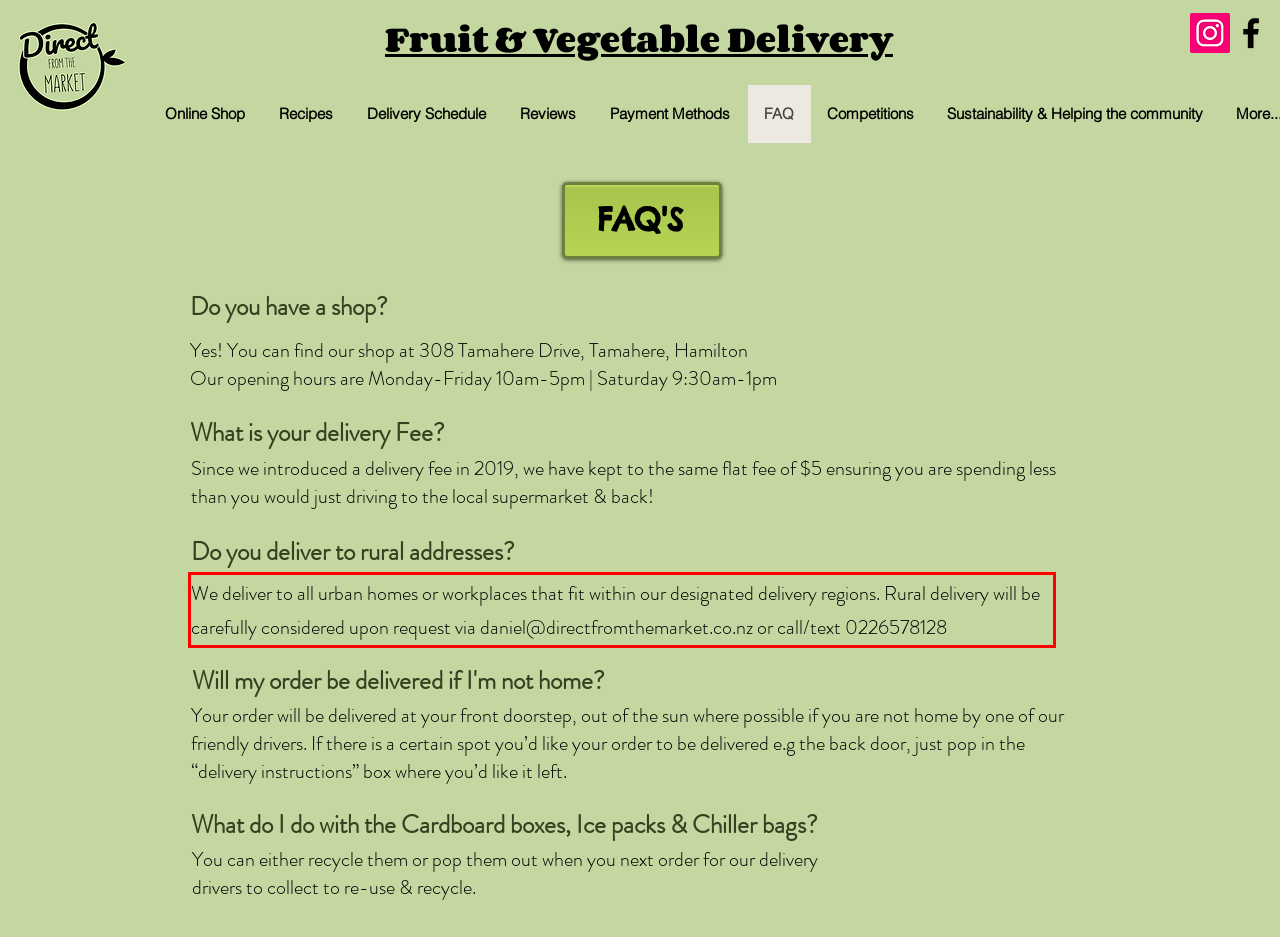You have a screenshot of a webpage where a UI element is enclosed in a red rectangle. Perform OCR to capture the text inside this red rectangle.

We deliver to all urban homes or workplaces that fit within our designated delivery regions. Rural delivery will be carefully considered upon request via daniel@directfromthemarket.co.nz or call/text 0226578128